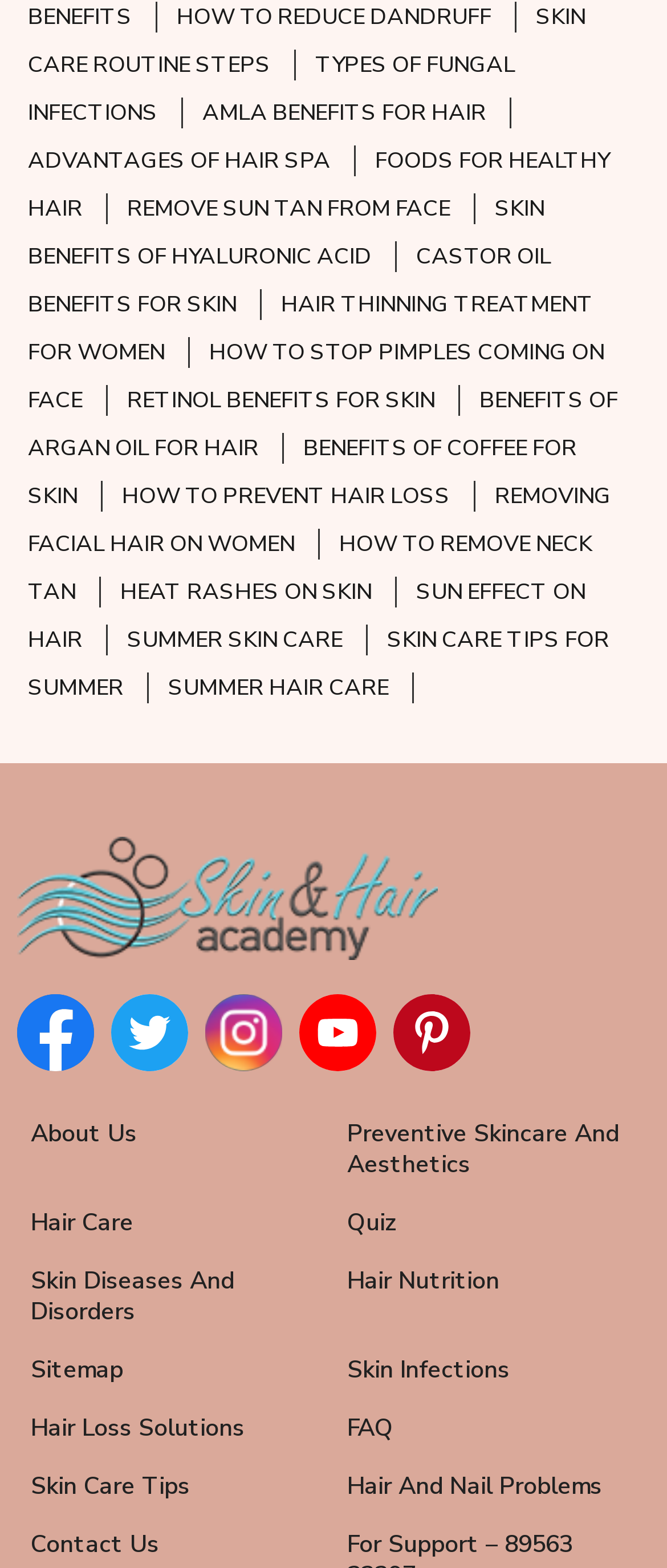Predict the bounding box coordinates of the area that should be clicked to accomplish the following instruction: "Visit 'About Us'". The bounding box coordinates should consist of four float numbers between 0 and 1, i.e., [left, top, right, bottom].

[0.026, 0.705, 0.226, 0.742]